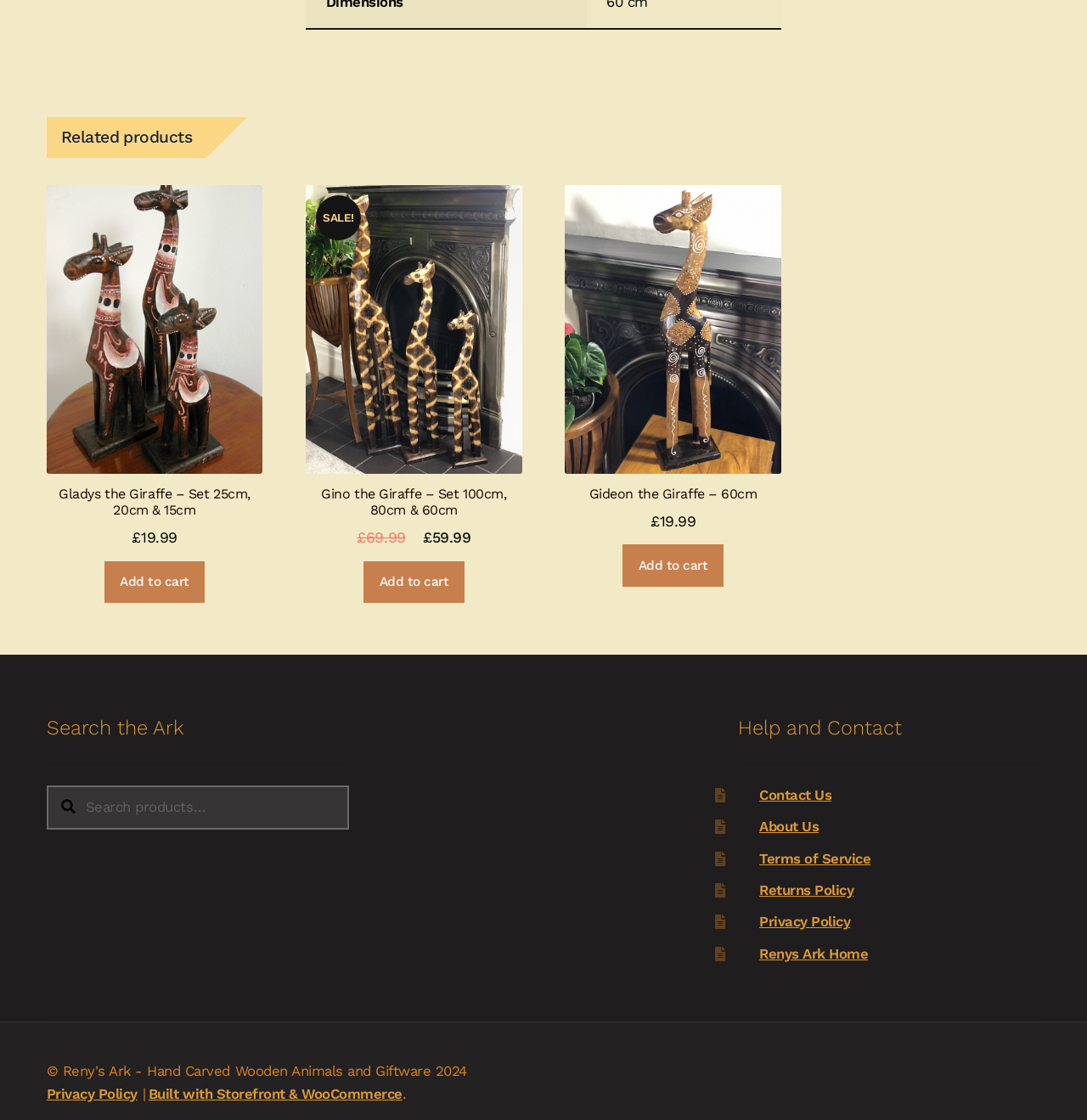Please find the bounding box coordinates of the element's region to be clicked to carry out this instruction: "Contact Us".

[0.698, 0.702, 0.765, 0.717]